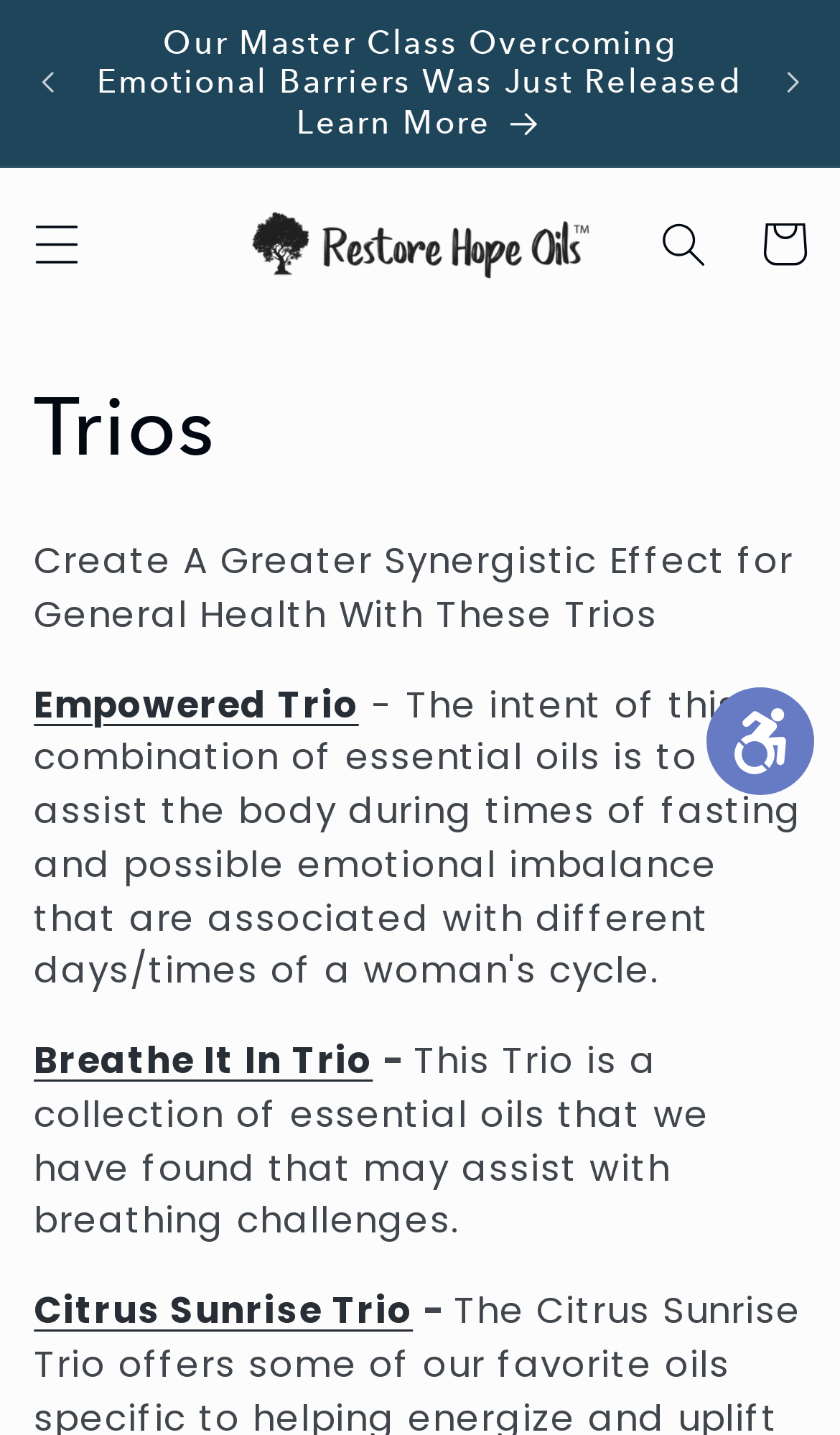Find the bounding box coordinates for the area you need to click to carry out the instruction: "Search for something". The coordinates should be four float numbers between 0 and 1, indicated as [left, top, right, bottom].

[0.755, 0.136, 0.873, 0.205]